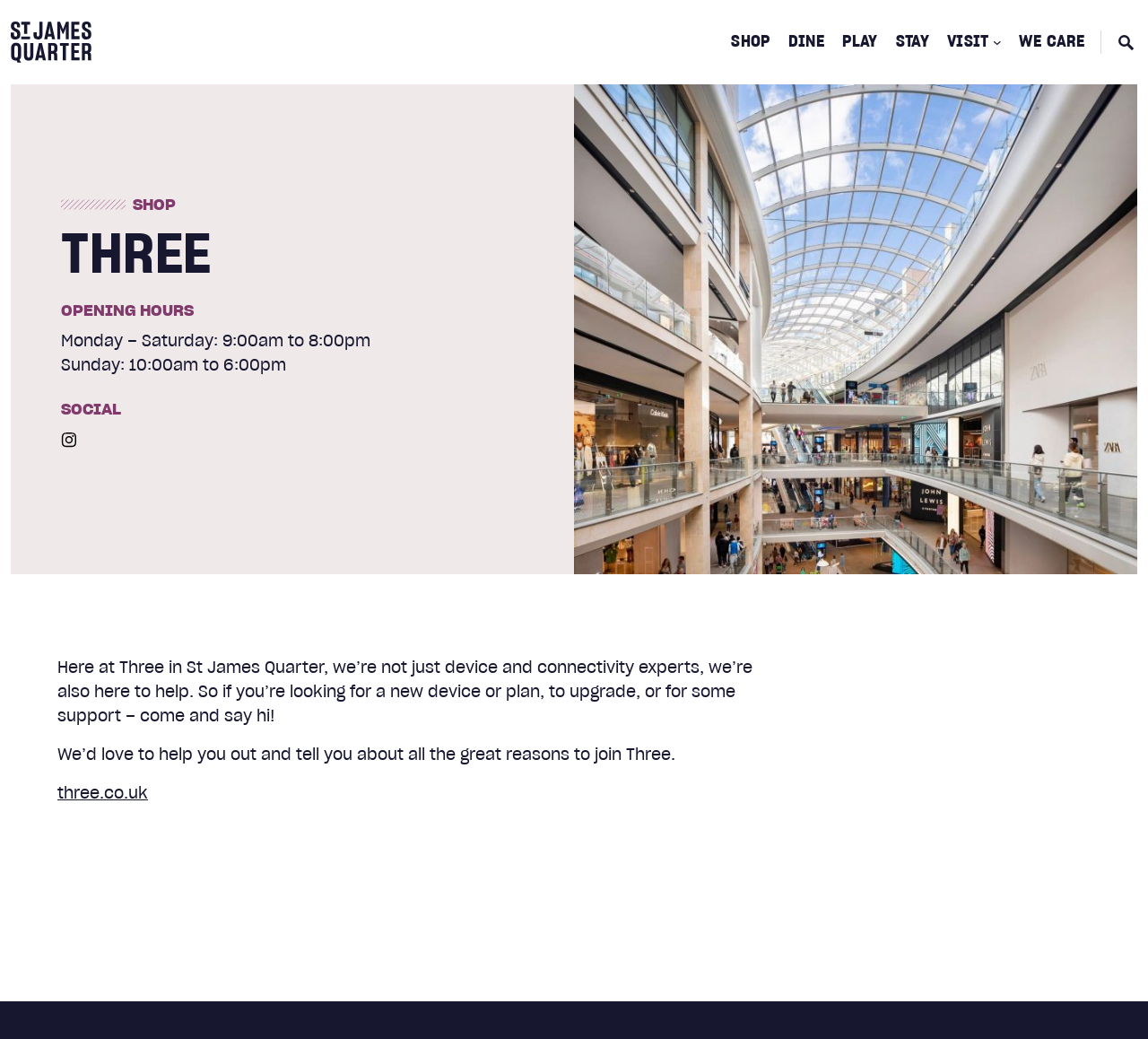What social media platform is linked?
Using the image, provide a detailed and thorough answer to the question.

The social media platform linked can be found in the link element 'Instagram' located below the 'SOCIAL' heading, which suggests that the store has an Instagram account.